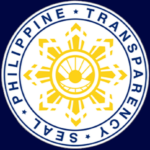With reference to the screenshot, provide a detailed response to the question below:
What is the color of the sunburst design in the seal?

The caption specifically mentions that the stylized sunburst design is in yellow against a dark blue background, indicating that the sunburst design is yellow in color.